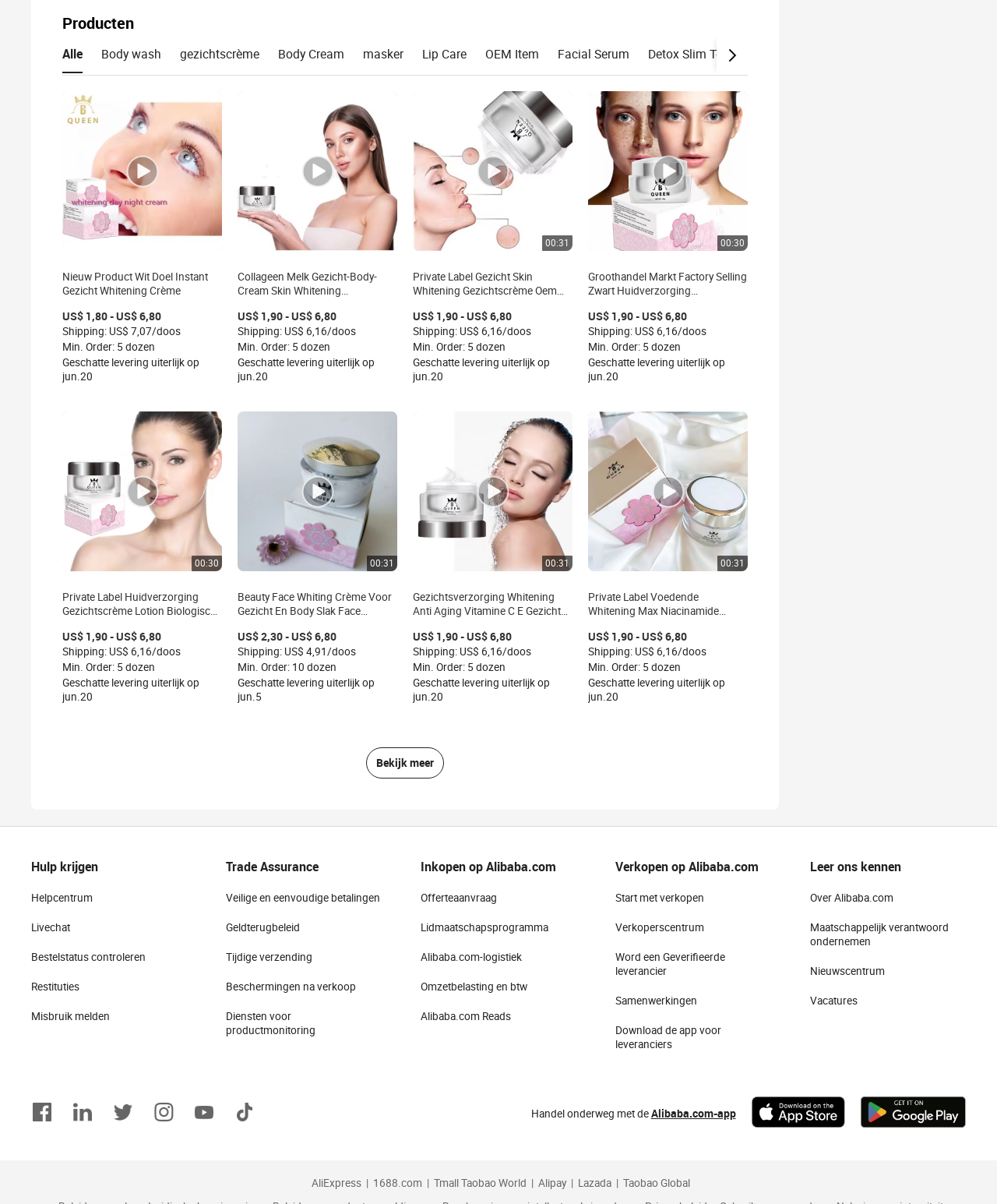Determine the coordinates of the bounding box for the clickable area needed to execute this instruction: "View the product 'Nieuw Product Wit Doel Instant Gezicht Whitening Crème'".

[0.062, 0.225, 0.209, 0.247]